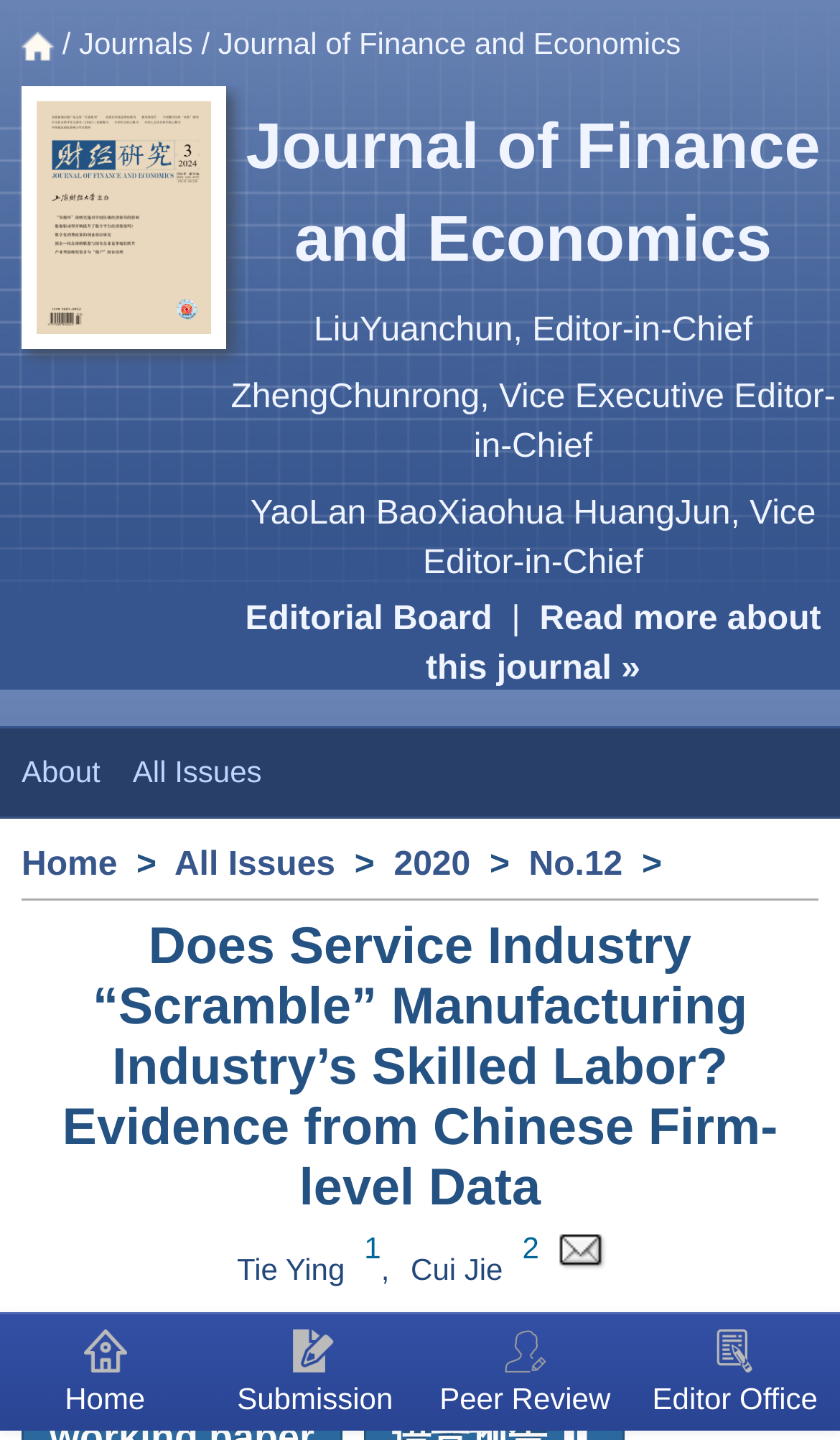Provide the bounding box coordinates of the section that needs to be clicked to accomplish the following instruction: "Click the link to view the editorial board."

[0.292, 0.417, 0.586, 0.442]